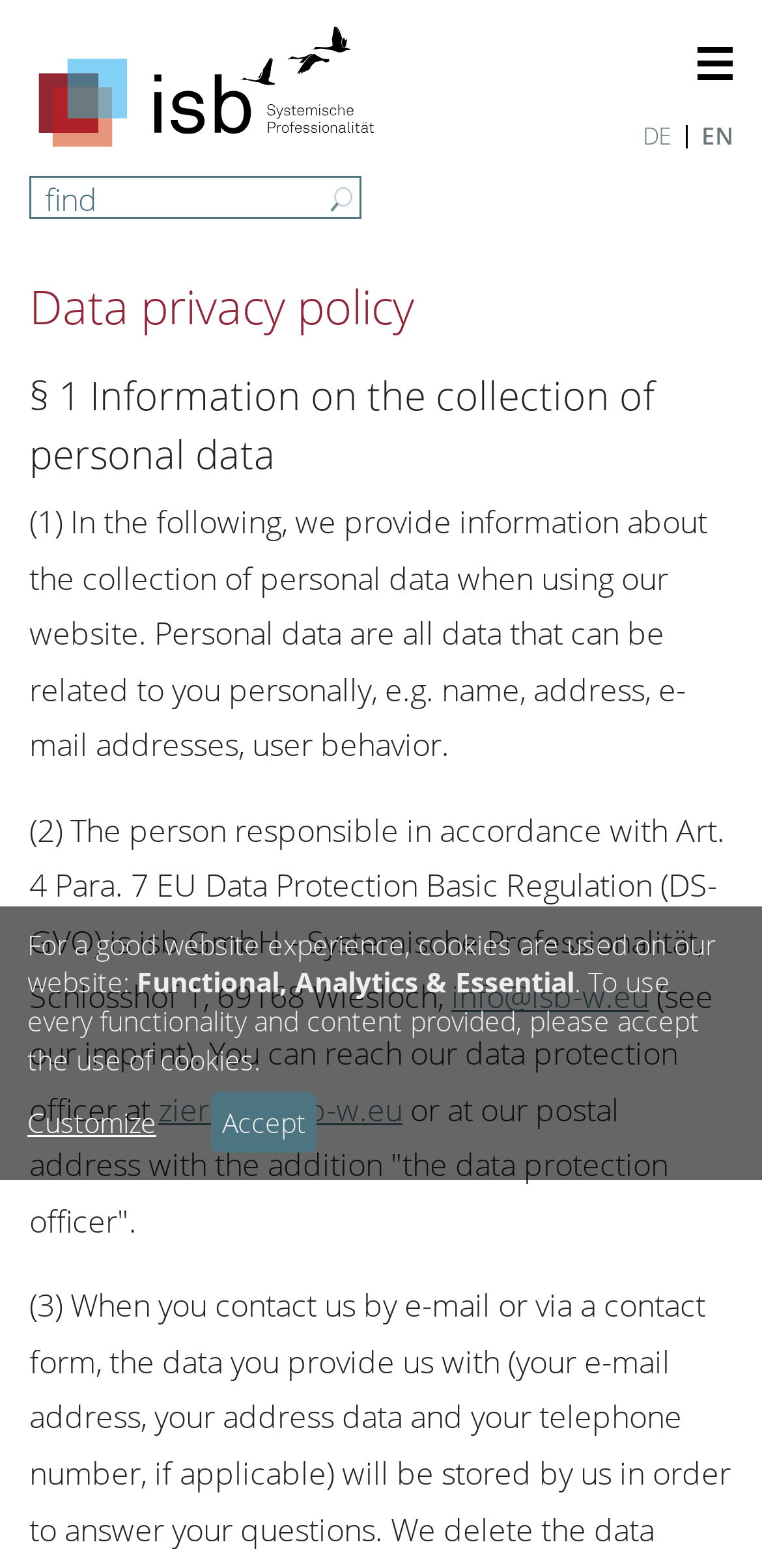Give a concise answer of one word or phrase to the question: 
How can the data protection officer be reached?

Via email or postal address